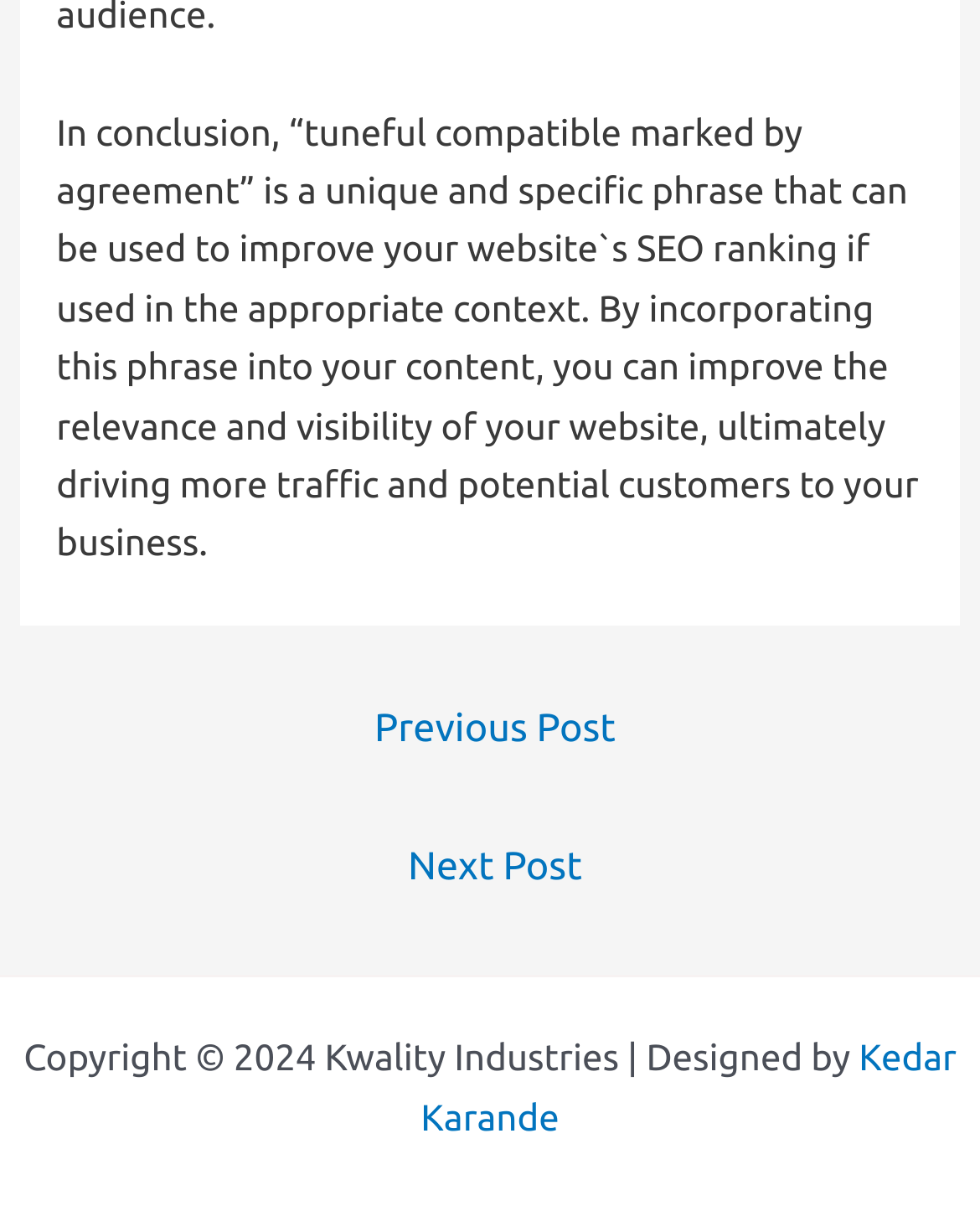Provide a one-word or short-phrase response to the question:
What is the navigation section for?

Posts